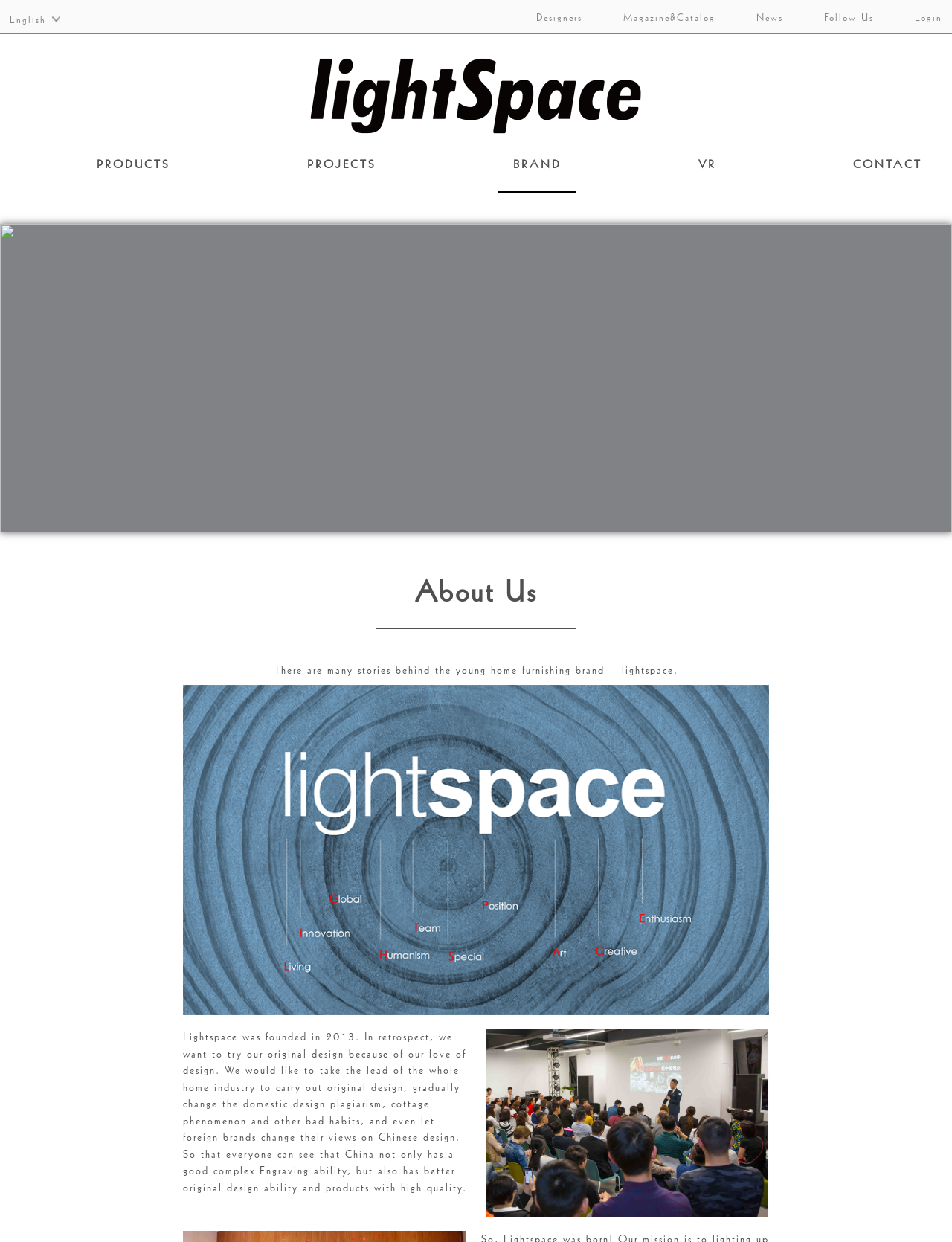Could you provide the bounding box coordinates for the portion of the screen to click to complete this instruction: "View the 'About Us' section"?

[0.396, 0.445, 0.604, 0.506]